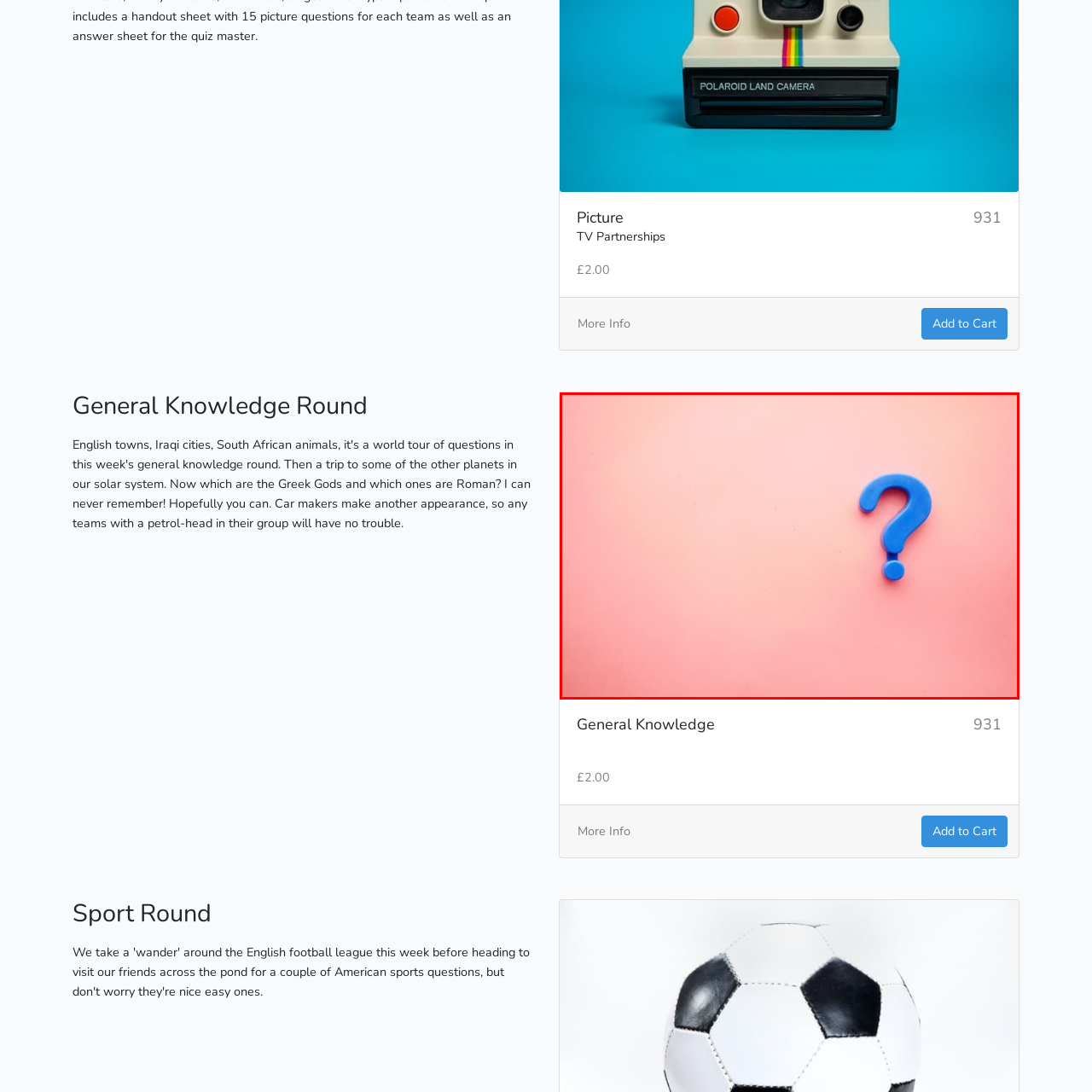What theme does the design choice evoke?
Review the image marked by the red bounding box and deliver a detailed response to the question.

The caption states that the design choice of a vibrant blue question mark against a soft pink background suggests a light-hearted or inquisitive theme, reminiscent of trivia or quiz activities, implying that the image is meant to convey a sense of curiosity and fun.